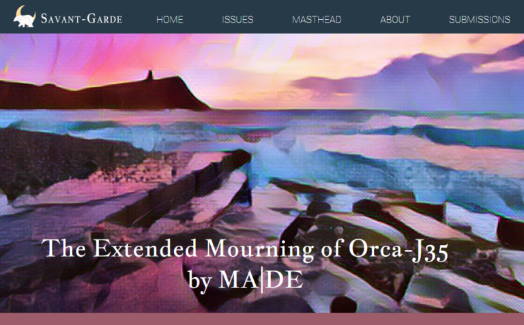What is the title of the poem?
Answer the question with a detailed explanation, including all necessary information.

The caption states that the title of the poem is prominently displayed in bold text as 'The Extended Mourning of Orca-J35', which is the title of the poem featured in the literary journal.